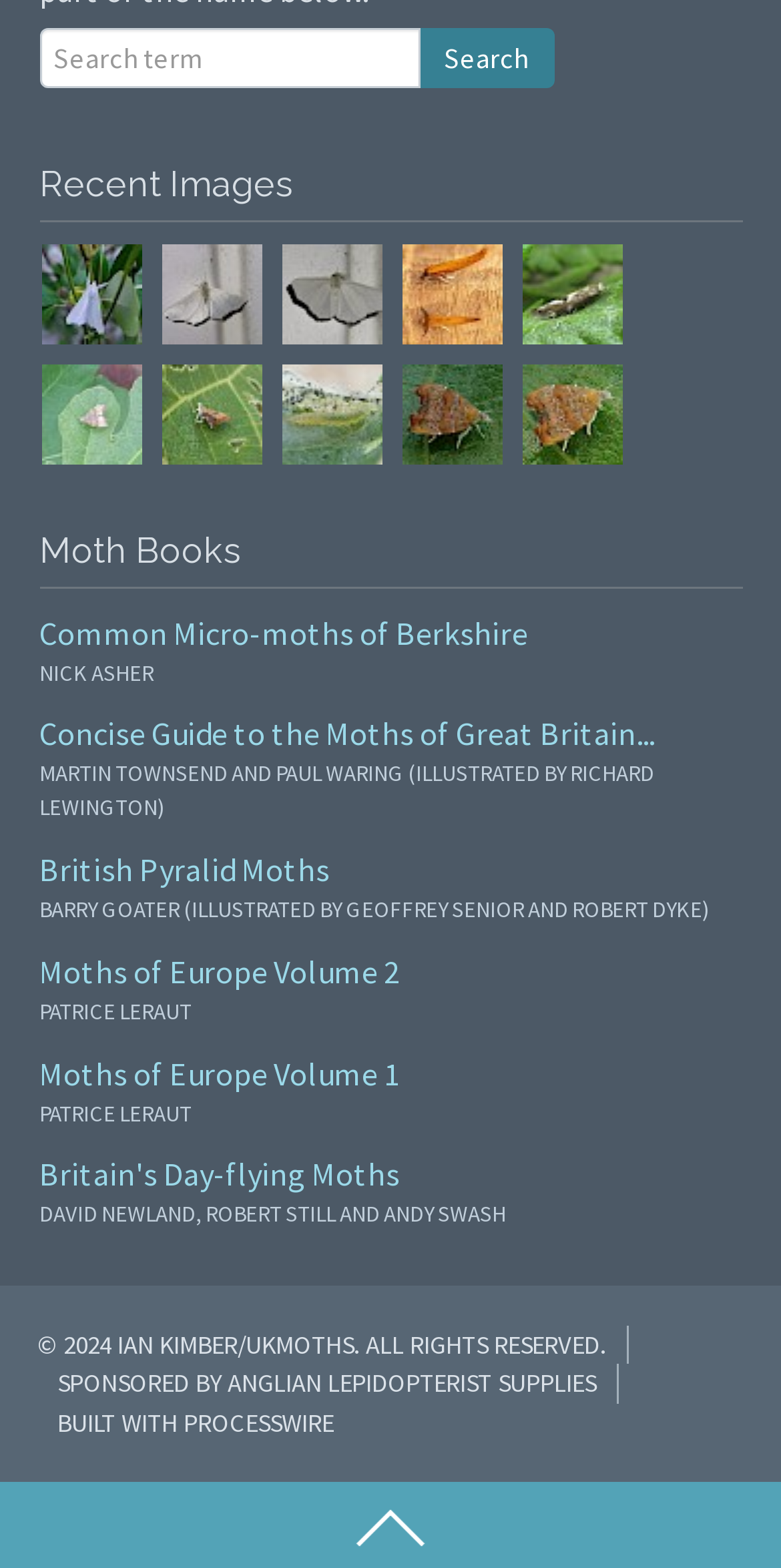Please indicate the bounding box coordinates of the element's region to be clicked to achieve the instruction: "Explore Moth Books". Provide the coordinates as four float numbers between 0 and 1, i.e., [left, top, right, bottom].

[0.05, 0.336, 0.95, 0.375]